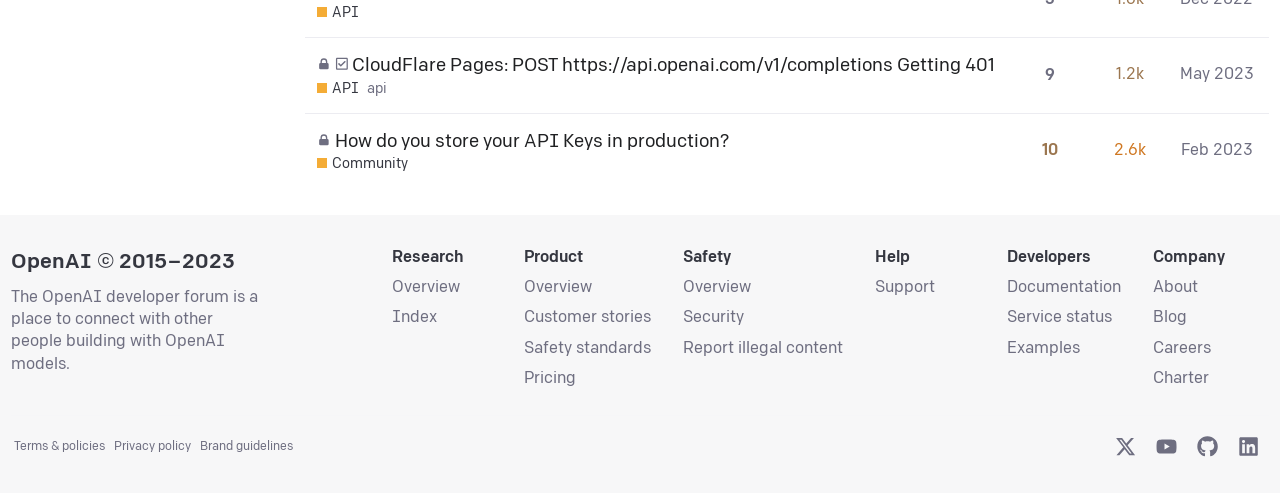Locate the bounding box coordinates of the region to be clicked to comply with the following instruction: "Check the 'Terms & policies' page". The coordinates must be four float numbers between 0 and 1, in the form [left, top, right, bottom].

[0.011, 0.89, 0.084, 0.921]